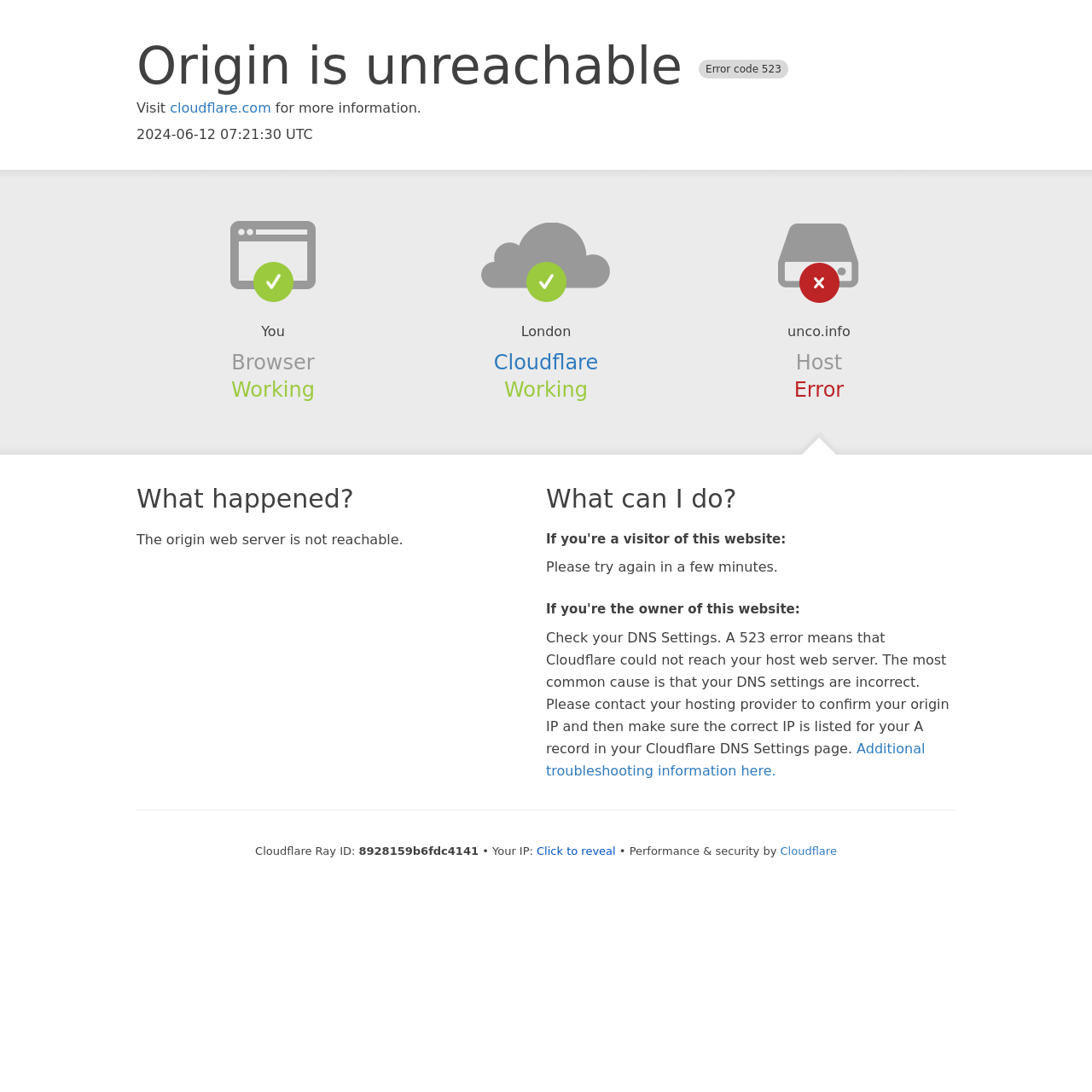Kindly respond to the following question with a single word or a brief phrase: 
What is the recommended action for the owner of this website?

Check DNS Settings